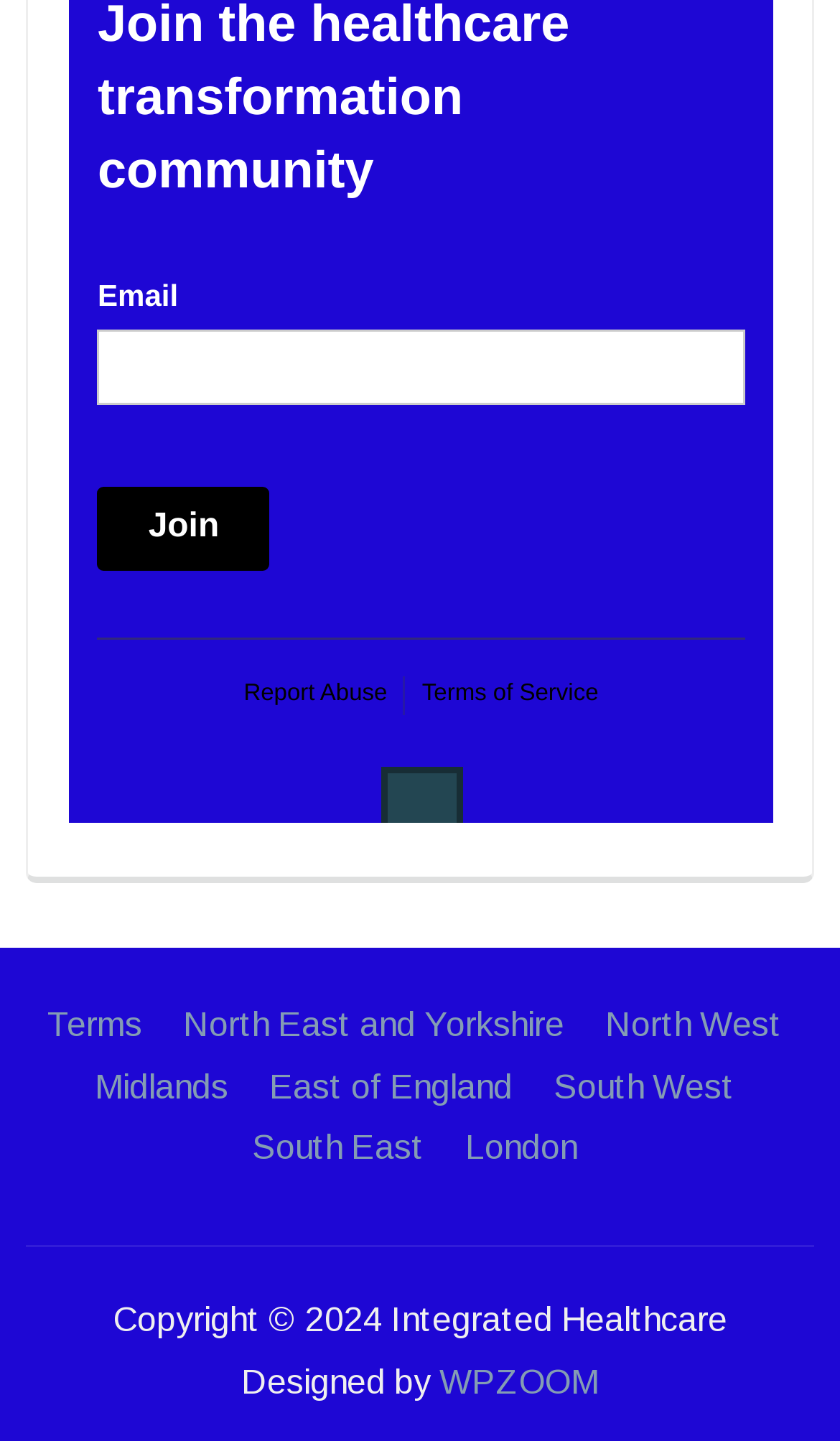What is the position of the 'Terms' link? Please answer the question using a single word or phrase based on the image.

Top-left